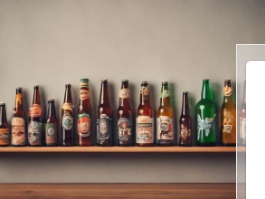What is the ambiance of the setting? Examine the screenshot and reply using just one word or a brief phrase.

Warm, rustic